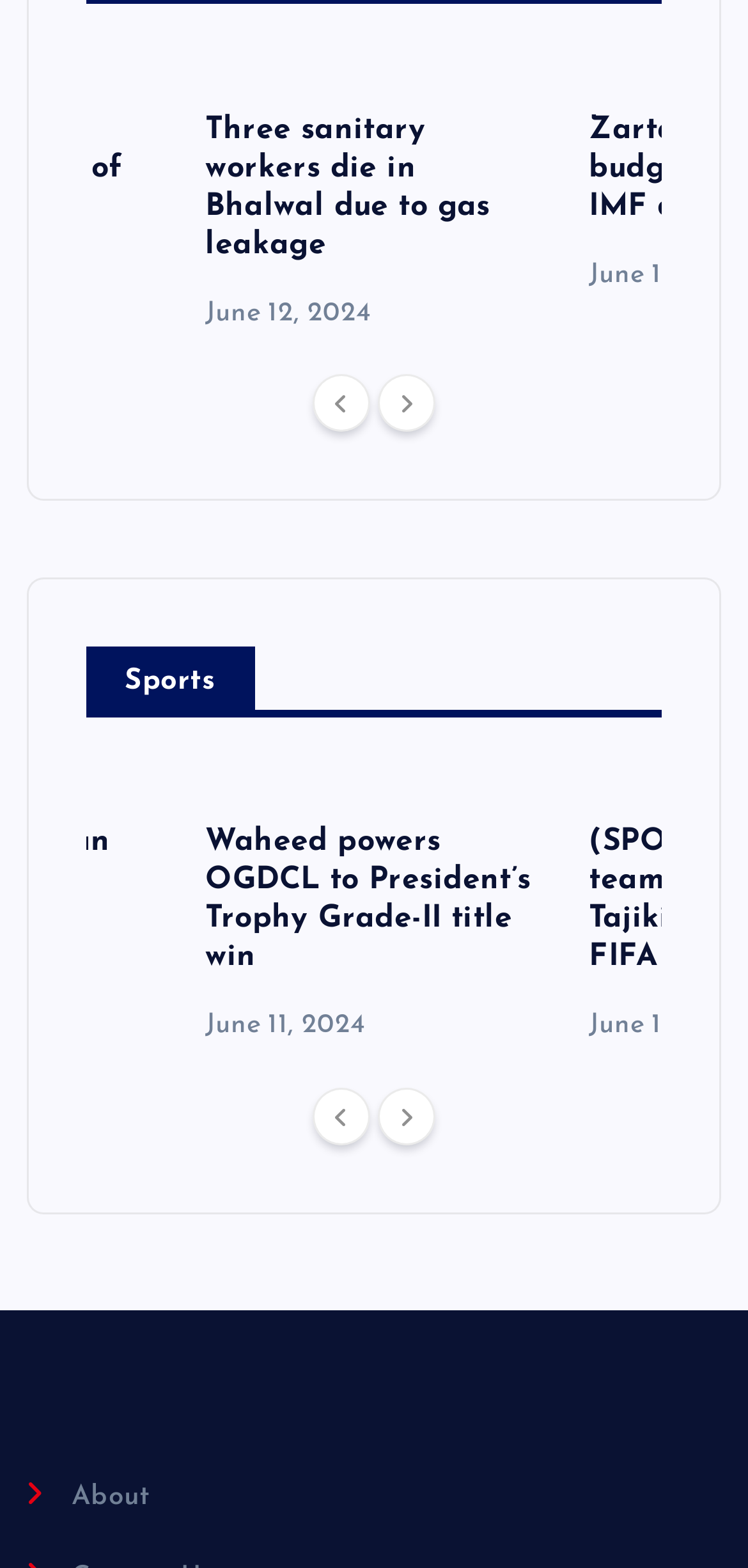Find the bounding box coordinates of the clickable element required to execute the following instruction: "view news about Three sanitary workers die in Bhalwal due to gas leakage". Provide the coordinates as four float numbers between 0 and 1, i.e., [left, top, right, bottom].

[0.275, 0.073, 0.655, 0.166]